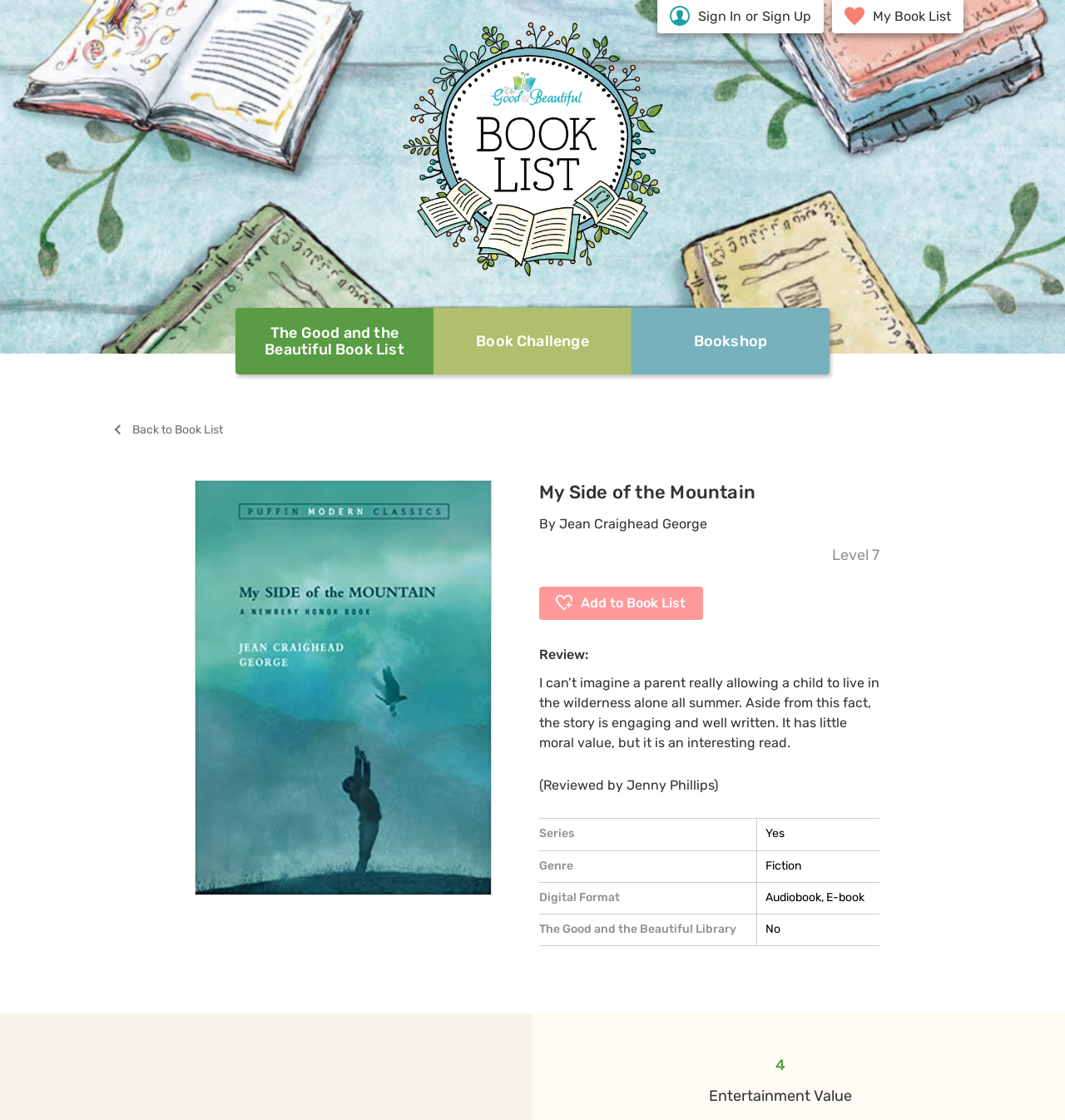Using the element description or, predict the bounding box coordinates for the UI element. Provide the coordinates in (top-left x, top-left y, bottom-right x, bottom-right y) format with values ranging from 0 to 1.

[0.696, 0.007, 0.716, 0.023]